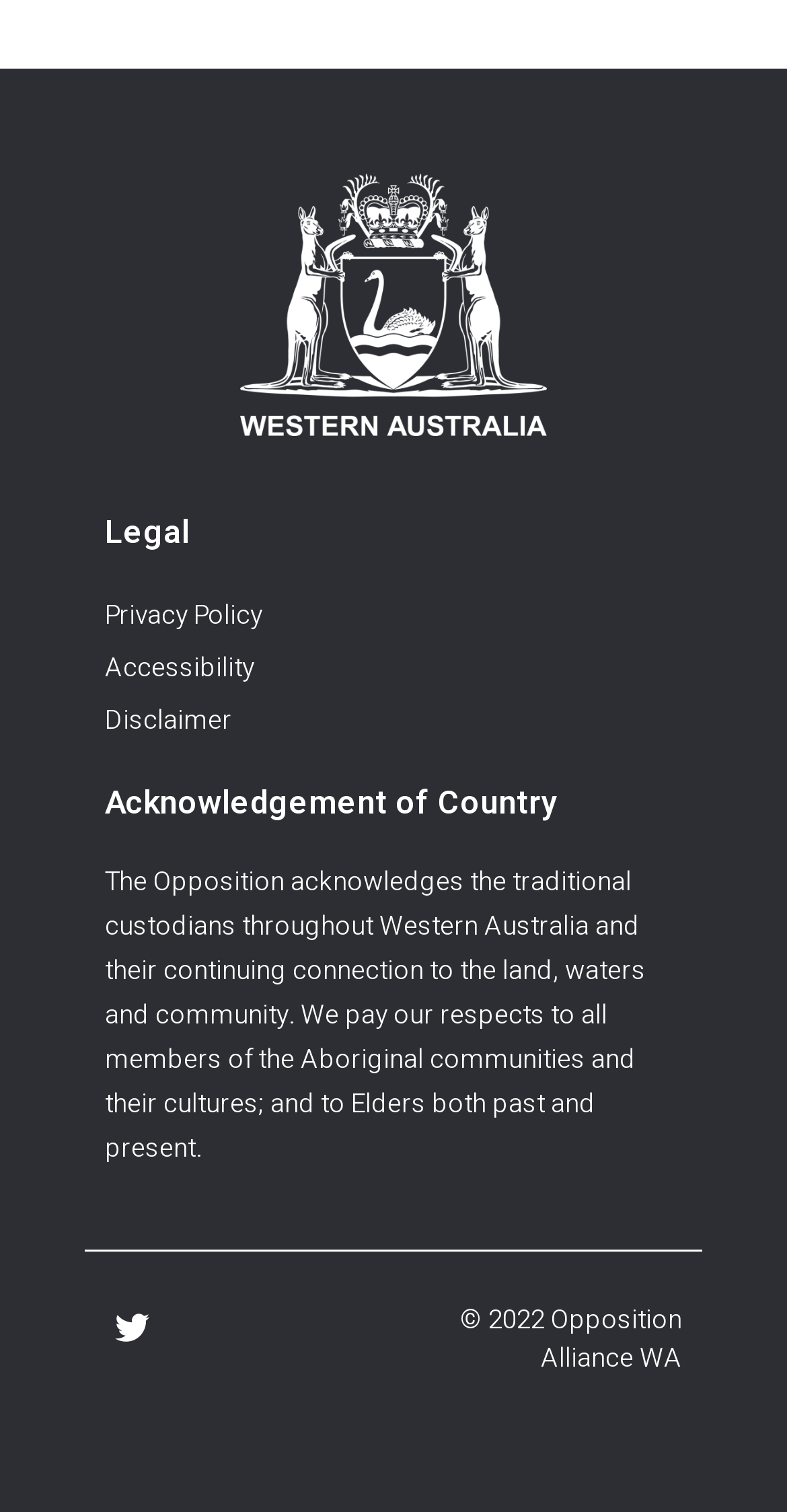Based on the element description: "Privacy Policy", identify the bounding box coordinates for this UI element. The coordinates must be four float numbers between 0 and 1, listed as [left, top, right, bottom].

[0.133, 0.39, 0.333, 0.425]